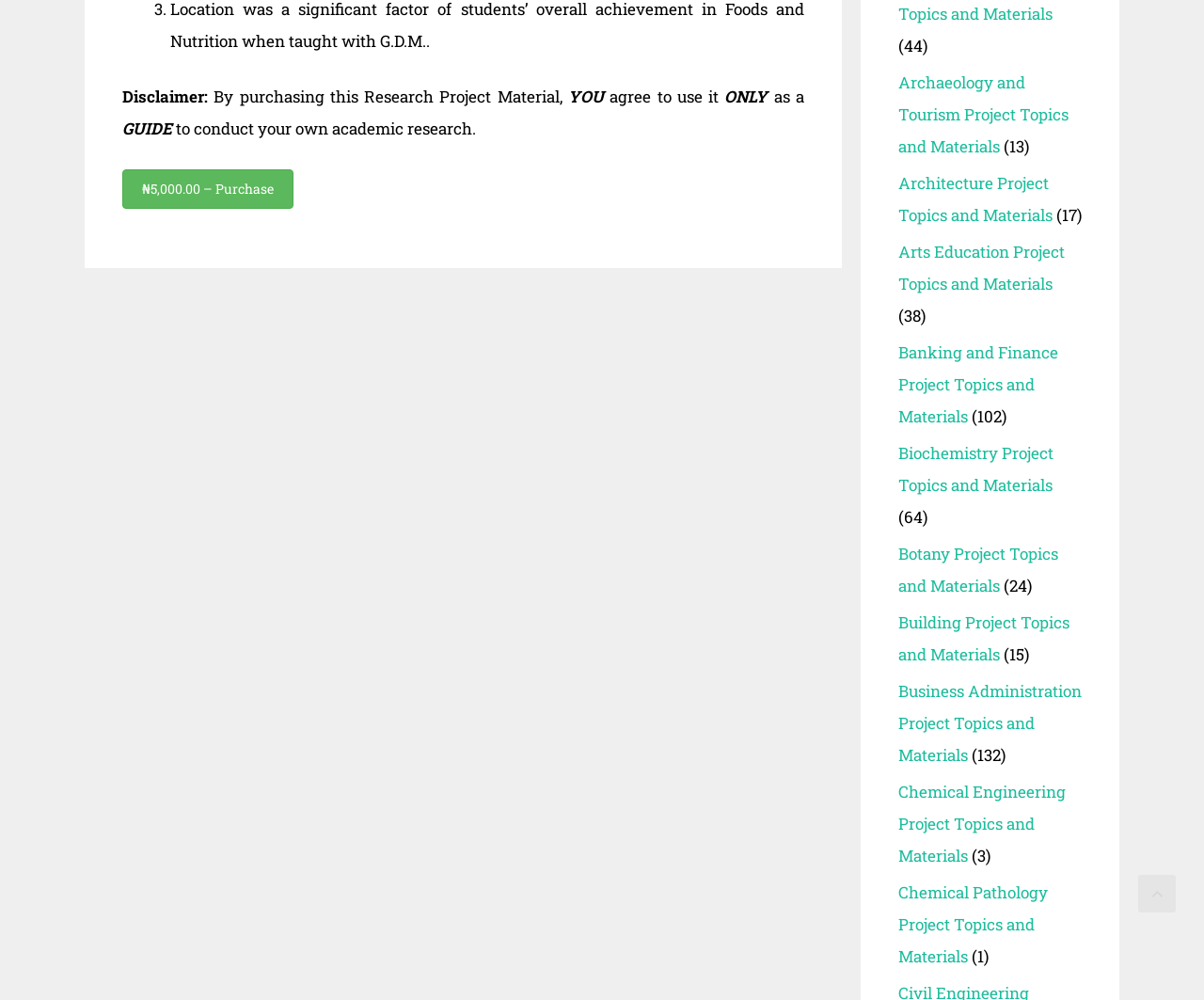What is the purpose of the research project material?
Answer the question with a single word or phrase derived from the image.

As a guide